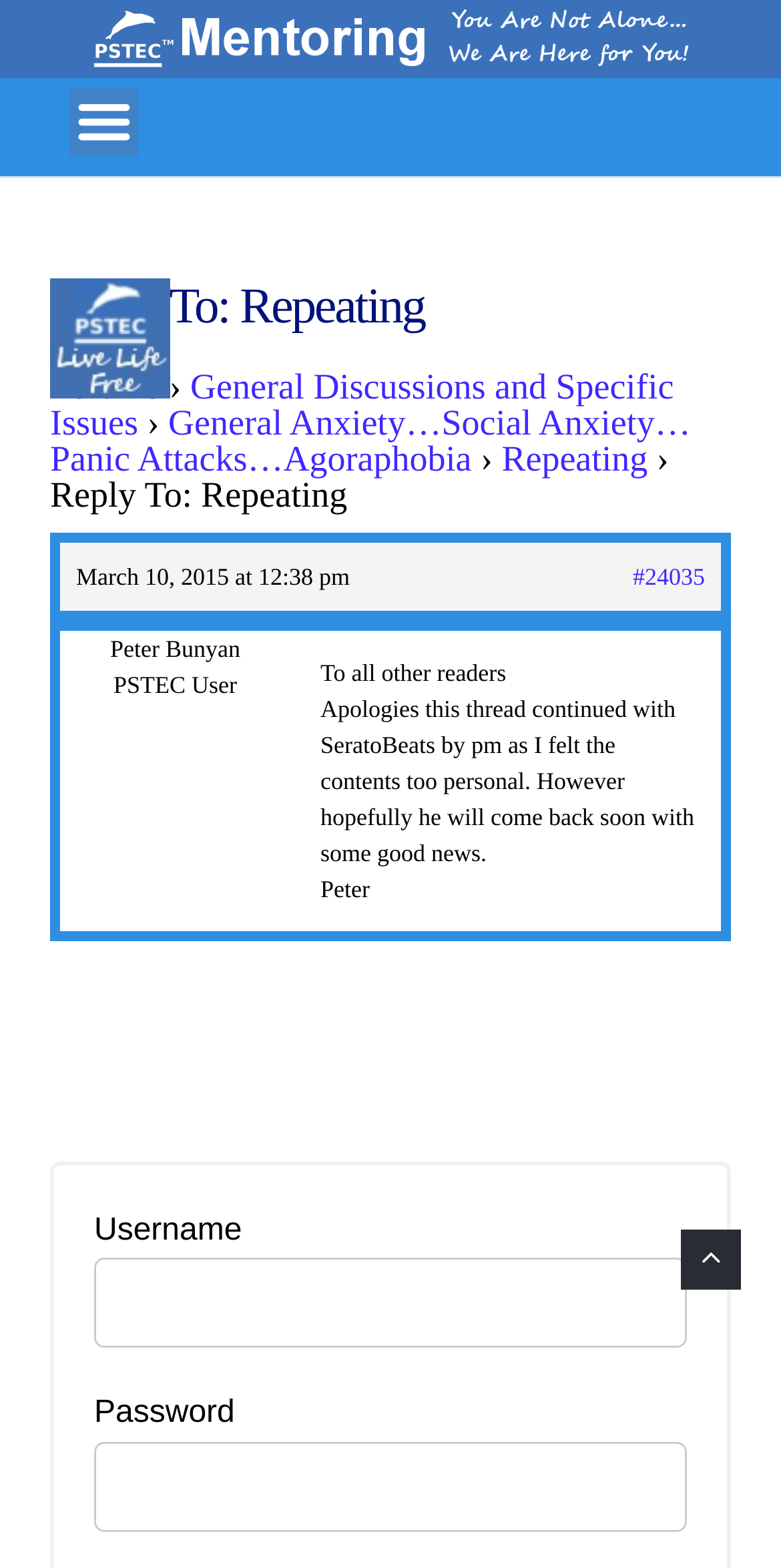Can you show the bounding box coordinates of the region to click on to complete the task described in the instruction: "Click on the '#24035' link"?

[0.81, 0.356, 0.903, 0.379]